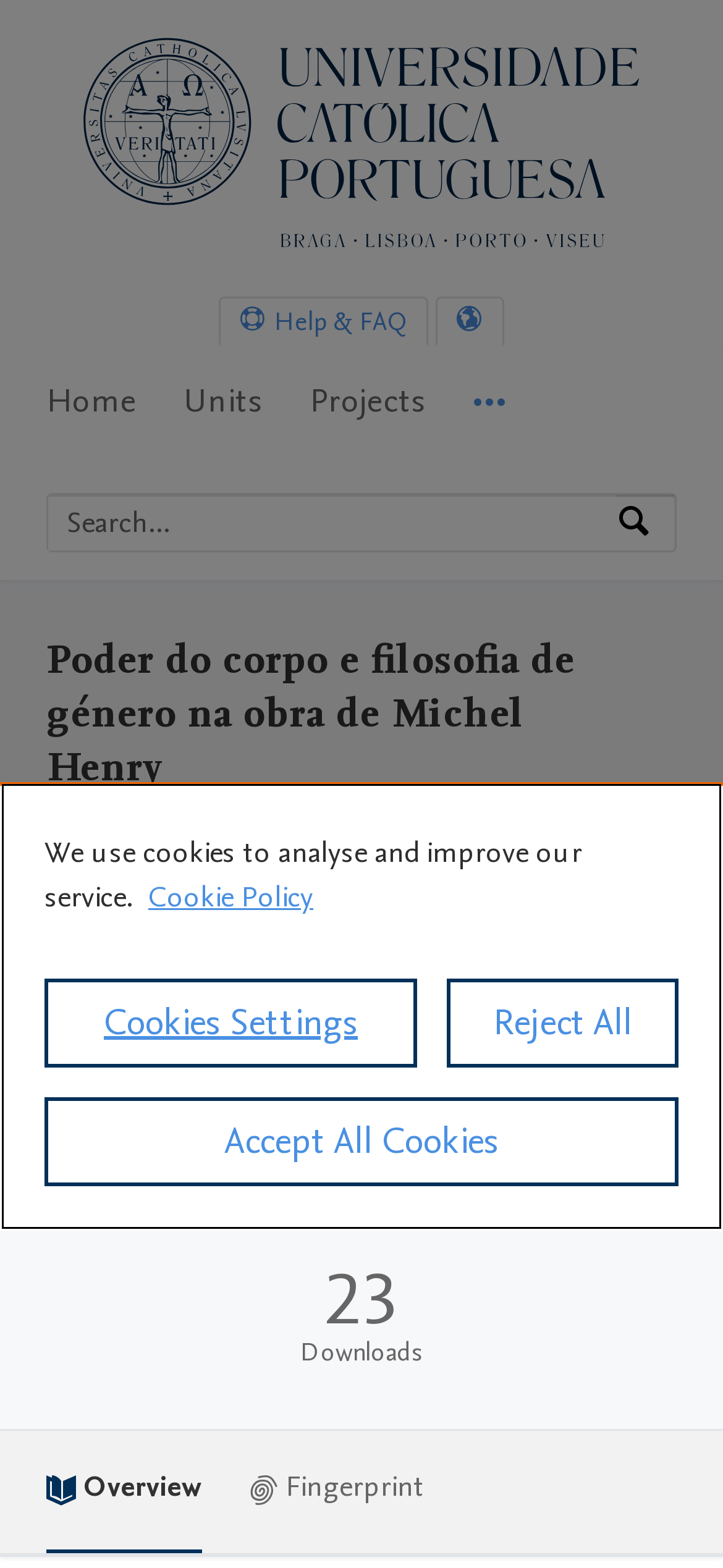Respond with a single word or phrase for the following question: 
What type of article is this?

Peer-review